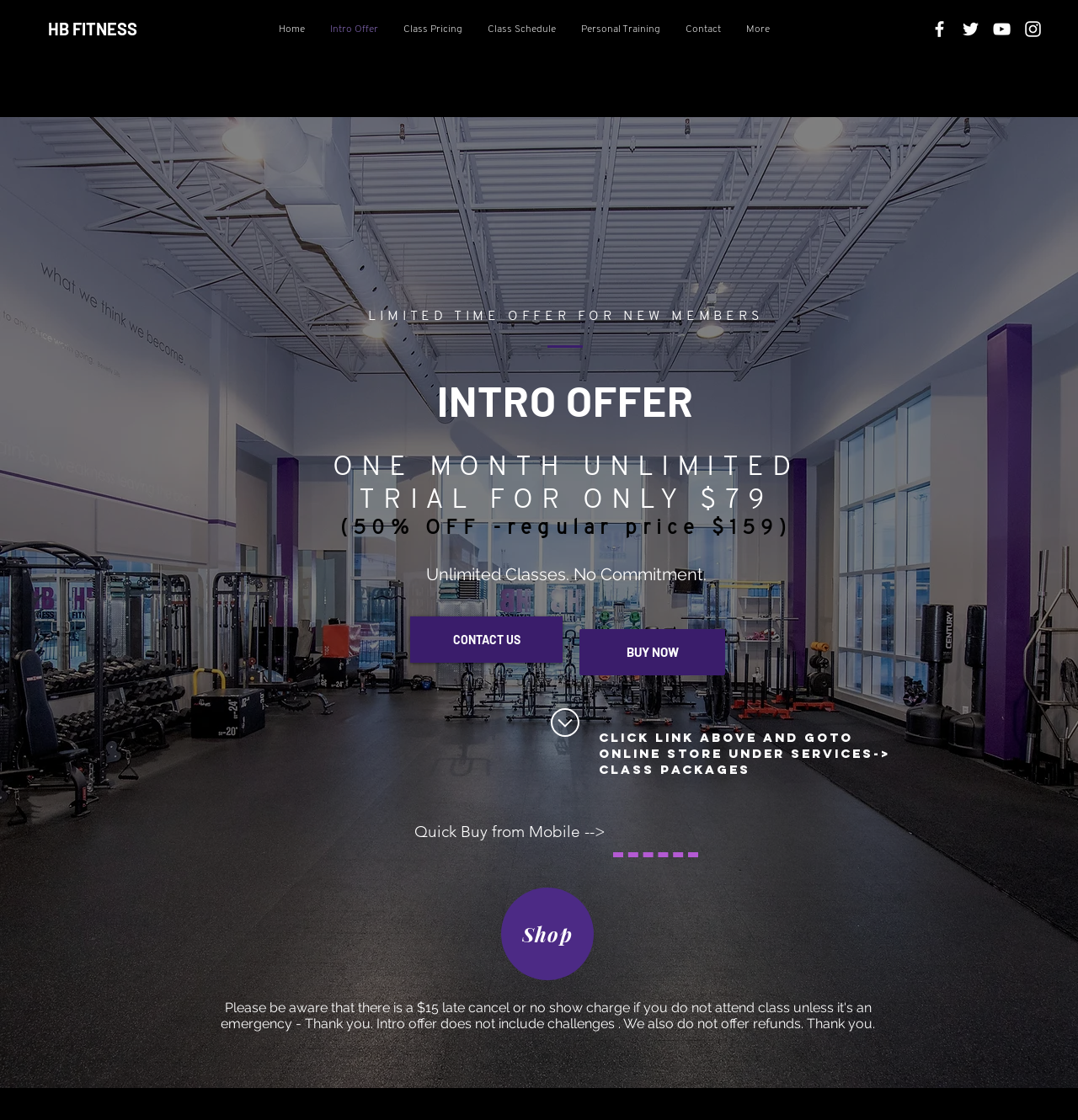Please provide a comprehensive answer to the question based on the screenshot: What is the name of the fitness studio?

I determined the answer by looking at the heading element with the text 'HB FITNESS' at the top of the webpage, which is likely the name of the fitness studio.